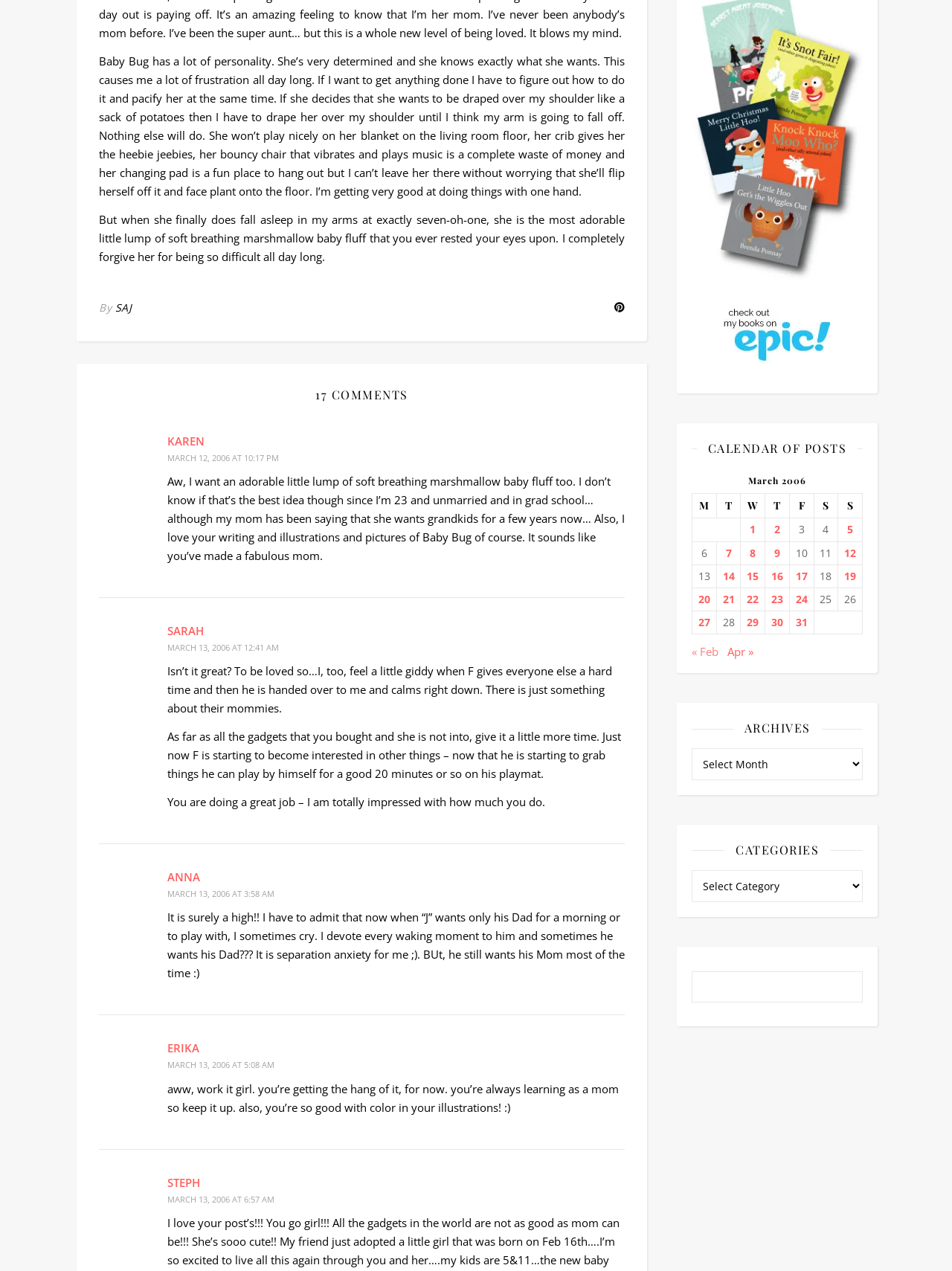How many comments are there on this post?
Give a detailed and exhaustive answer to the question.

The heading '17 COMMENTS' indicates that there are 17 comments on this post.